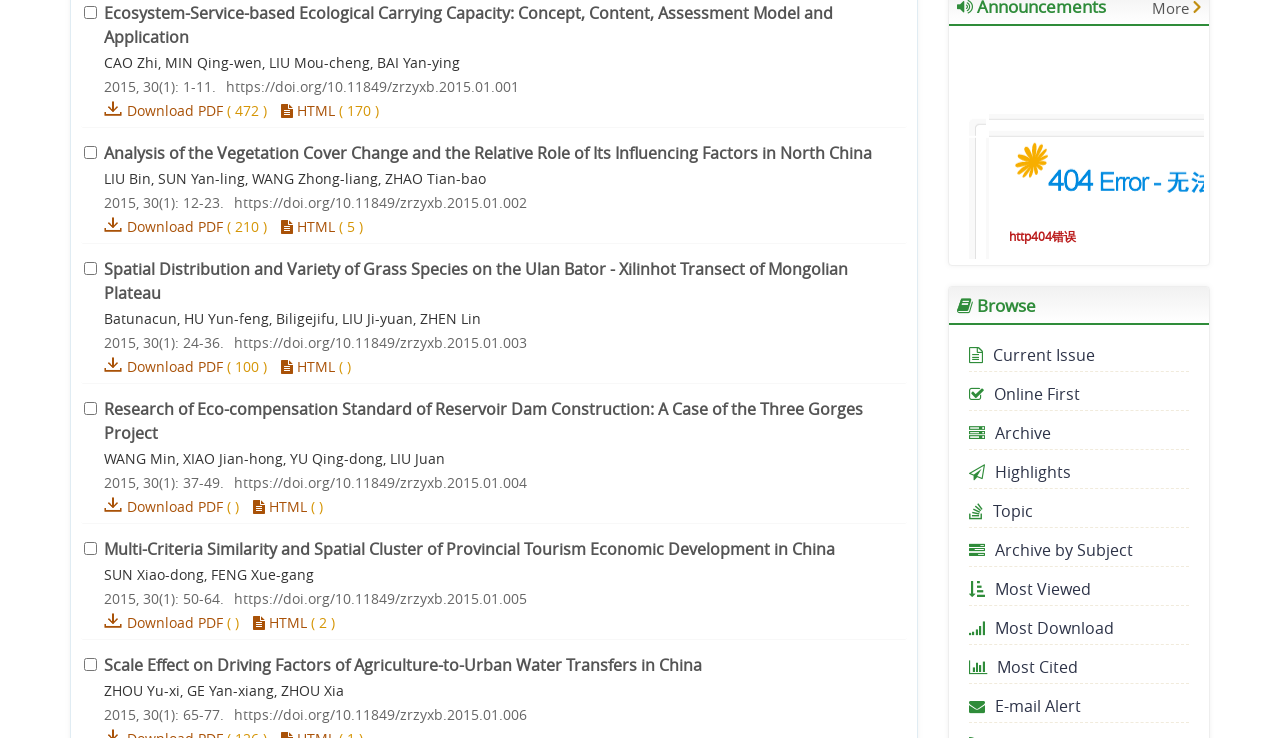Using the provided element description: "HTML", identify the bounding box coordinates. The coordinates should be four floats between 0 and 1 in the order [left, top, right, bottom].

[0.22, 0.136, 0.262, 0.162]